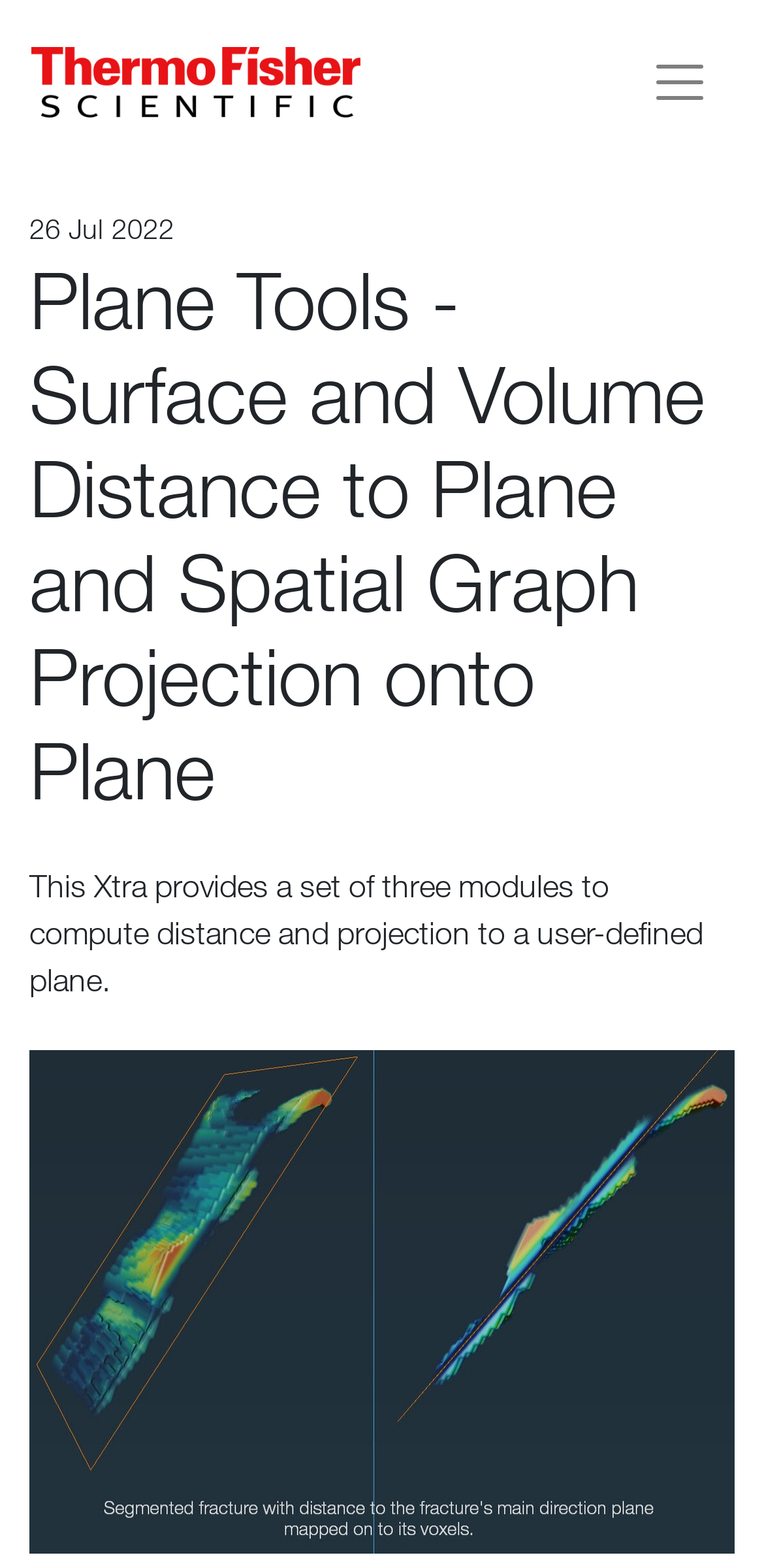Provide a brief response to the question below using a single word or phrase: 
What is the company logo above?

ThermoFisher Scientific